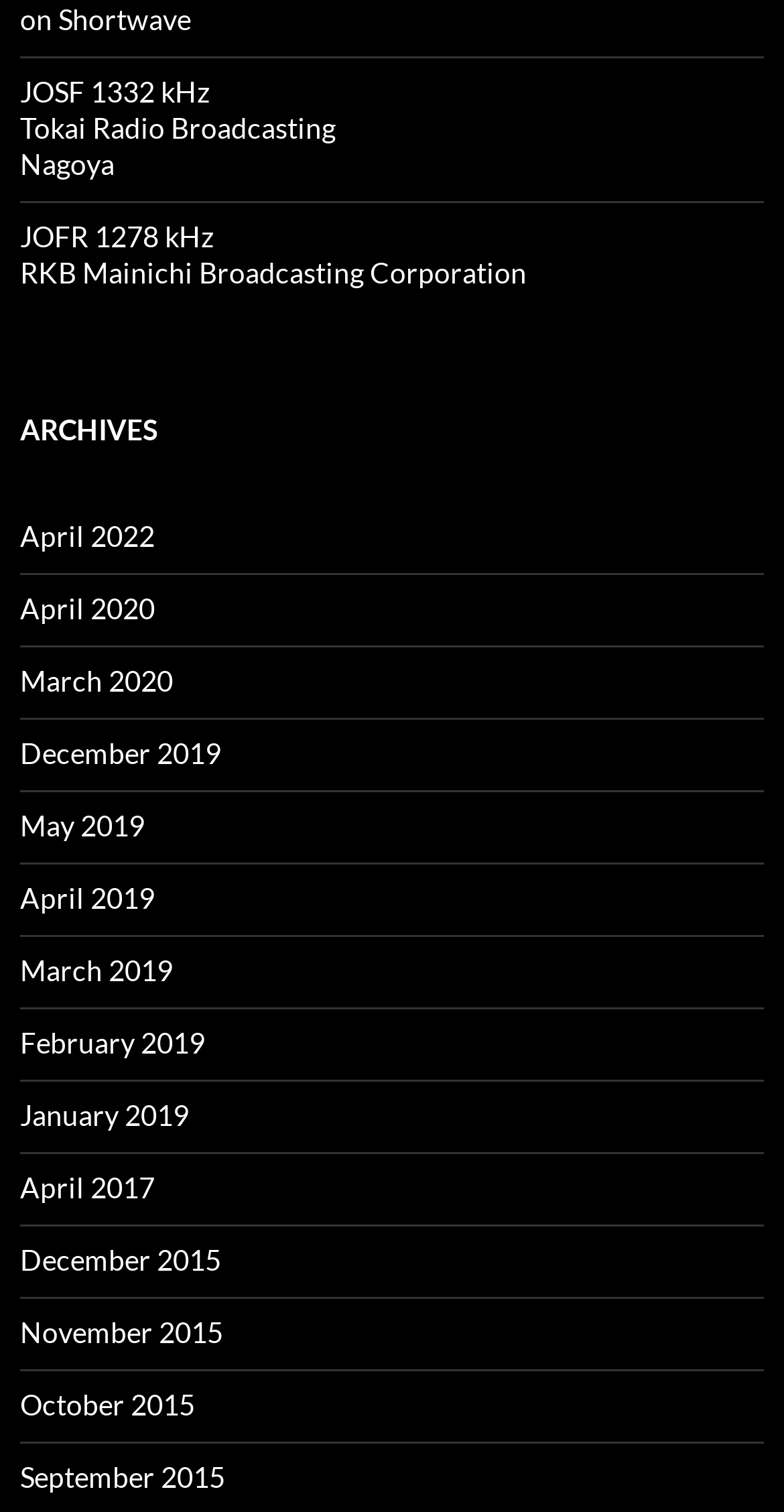Determine the bounding box coordinates of the clickable element to complete this instruction: "visit JOSF 1332 kHz Tokai Radio Broadcasting Nagoya". Provide the coordinates in the format of four float numbers between 0 and 1, [left, top, right, bottom].

[0.026, 0.049, 0.428, 0.119]